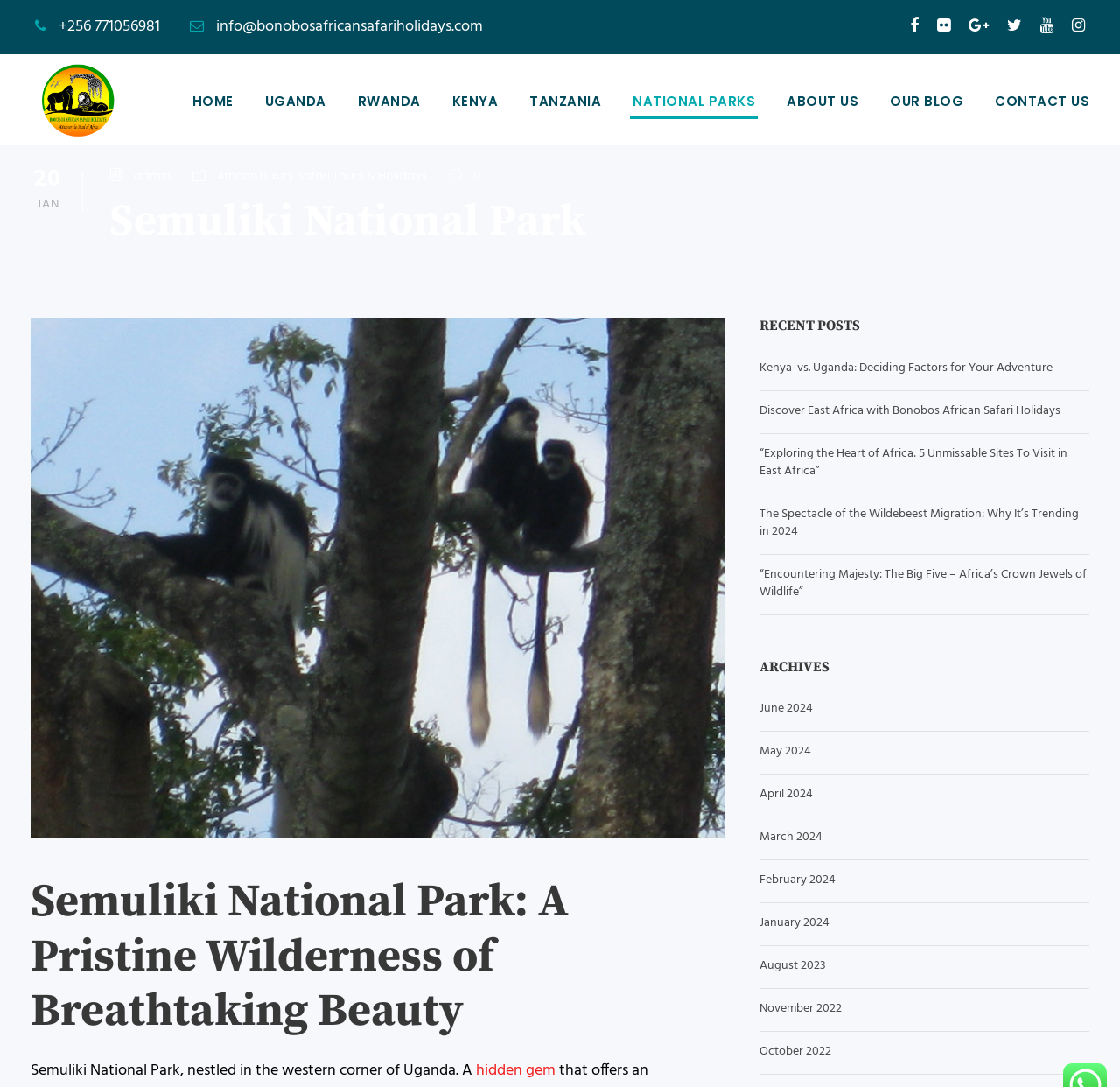Highlight the bounding box coordinates of the element that should be clicked to carry out the following instruction: "View 'Semuliki National Park' image". The coordinates must be given as four float numbers ranging from 0 to 1, i.e., [left, top, right, bottom].

[0.027, 0.293, 0.647, 0.772]